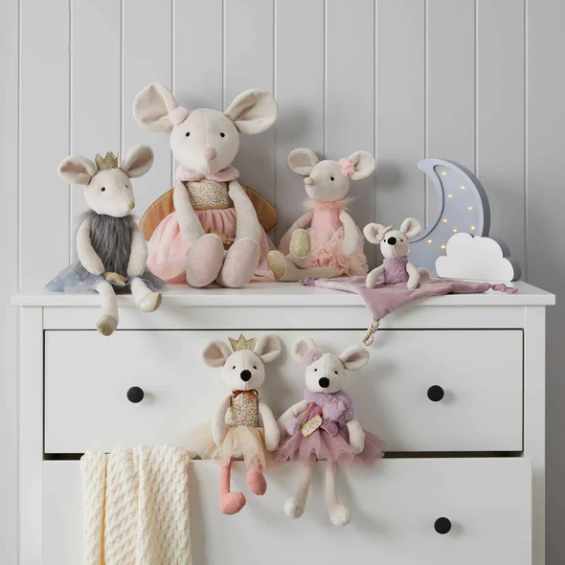Provide your answer to the question using just one word or phrase: What is the shape of the nightlight in the image?

Crescent moon